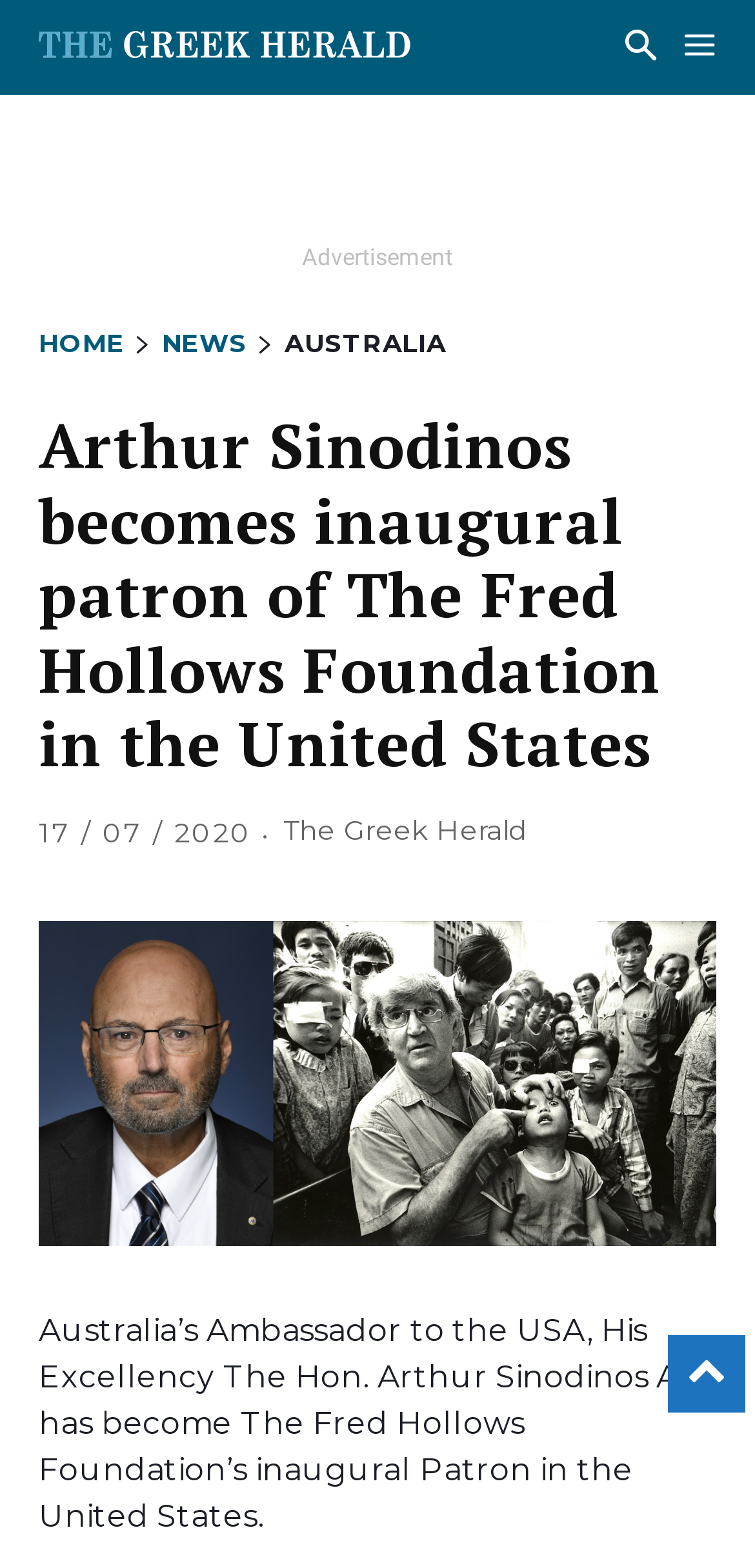Please study the image and answer the question comprehensively:
How many links are there in the top navigation bar?

I found the answer by looking at the link elements in the top navigation bar, which are 'HOME', 'NEWS', and 'AUSTRALIA'.